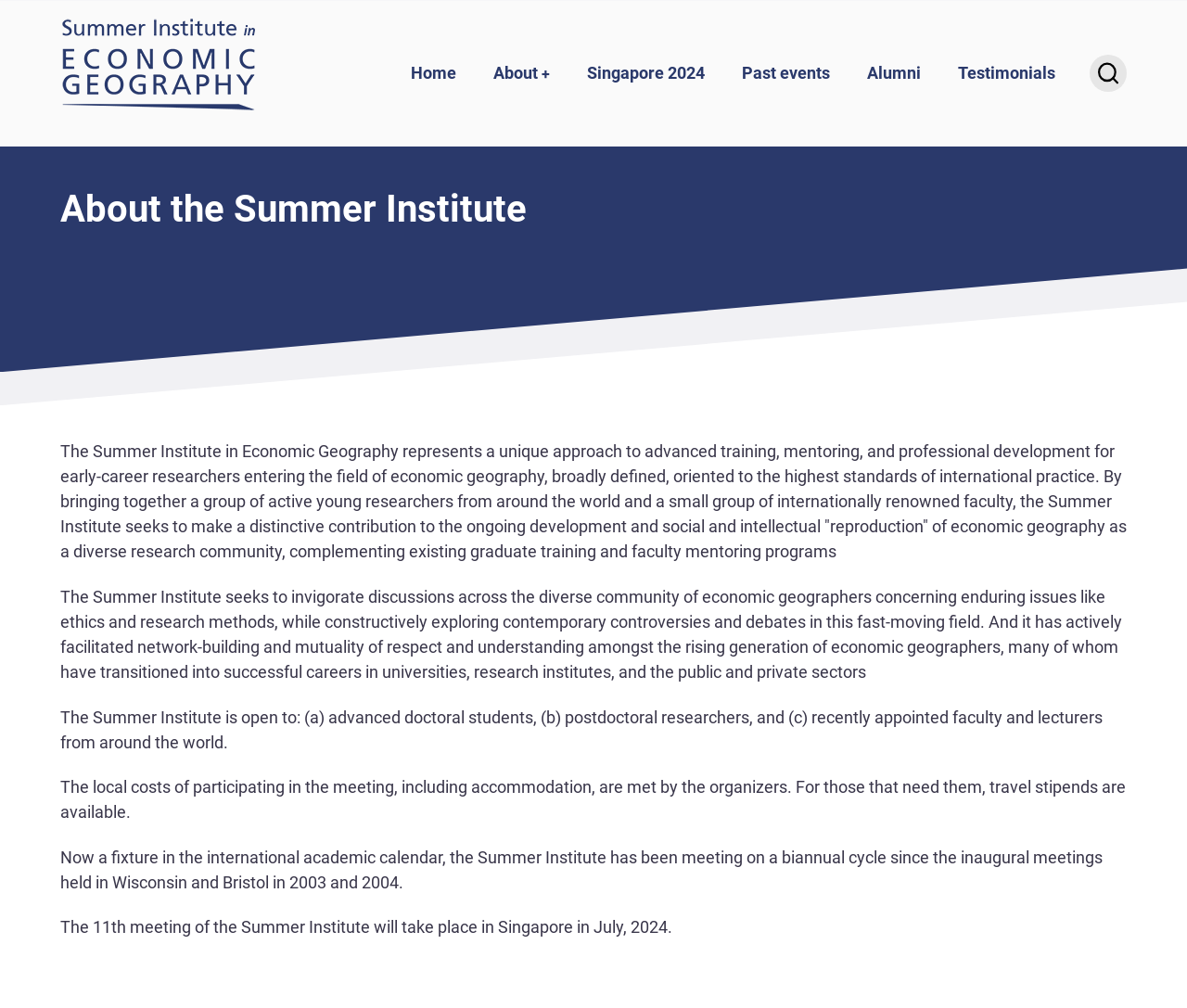Please provide a comprehensive answer to the question below using the information from the image: What is the Summer Institute in Economic Geography?

Based on the webpage content, the Summer Institute in Economic Geography is a unique approach to advanced training, mentoring, and professional development for early-career researchers entering the field of economic geography.